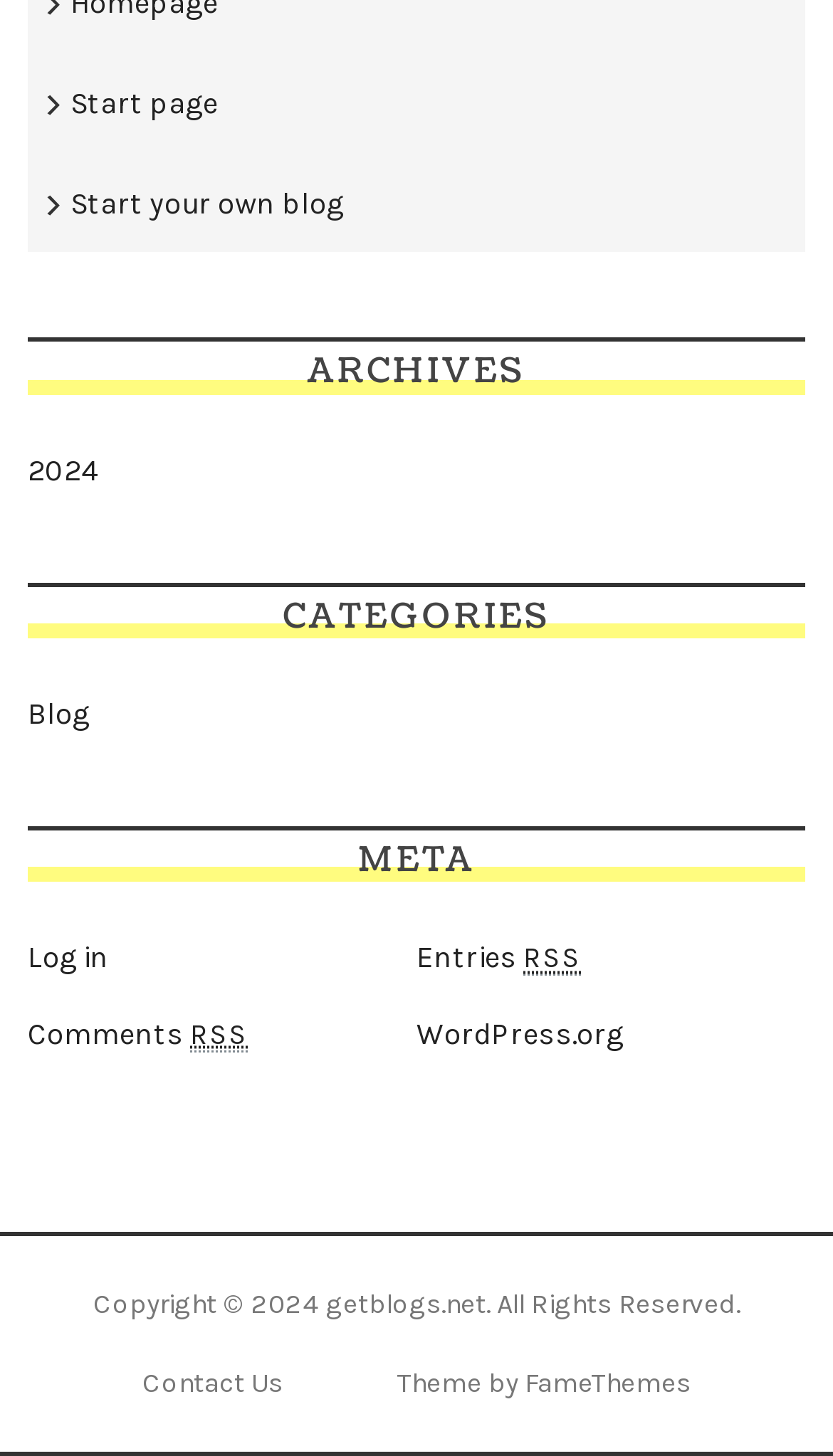How many RSS links are available?
Look at the screenshot and give a one-word or phrase answer.

Two